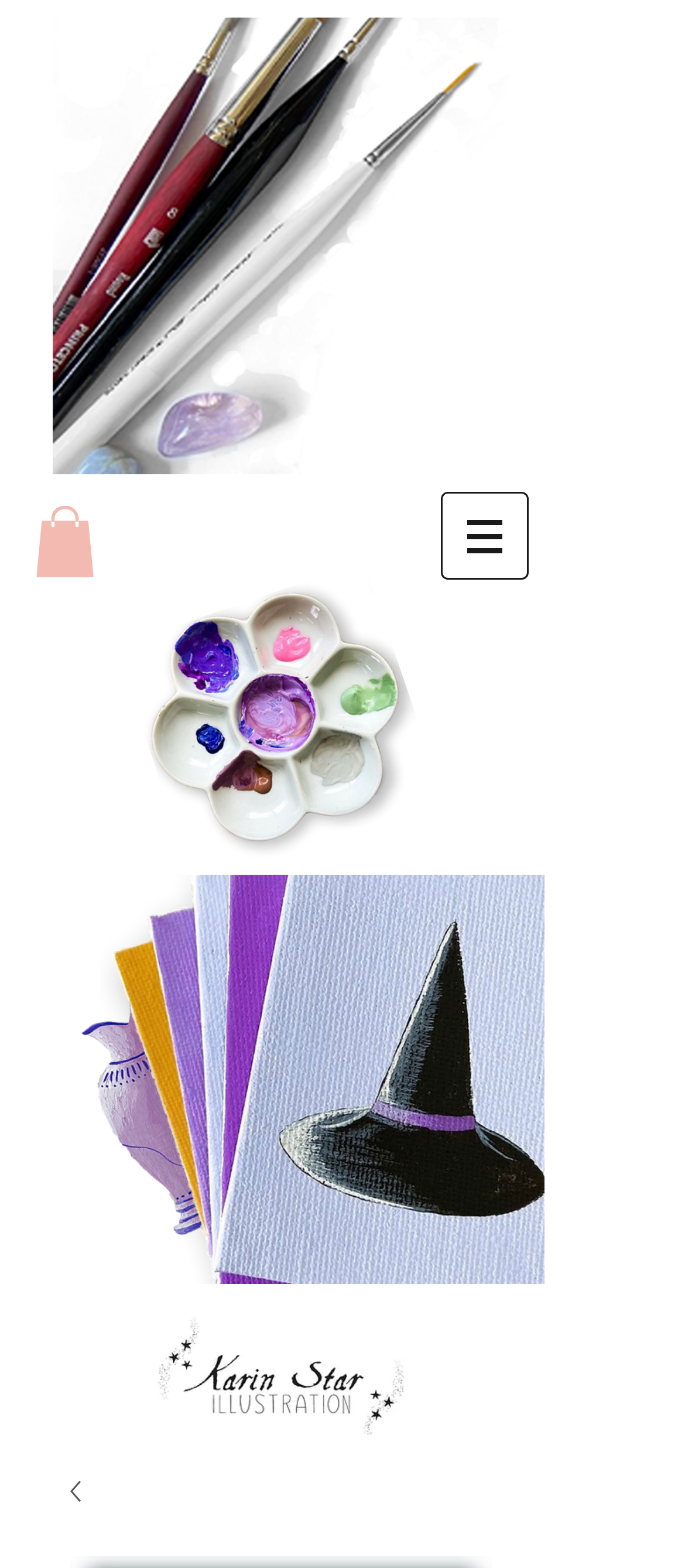Identify and extract the main heading of the webpage.

Magical Herb Tea